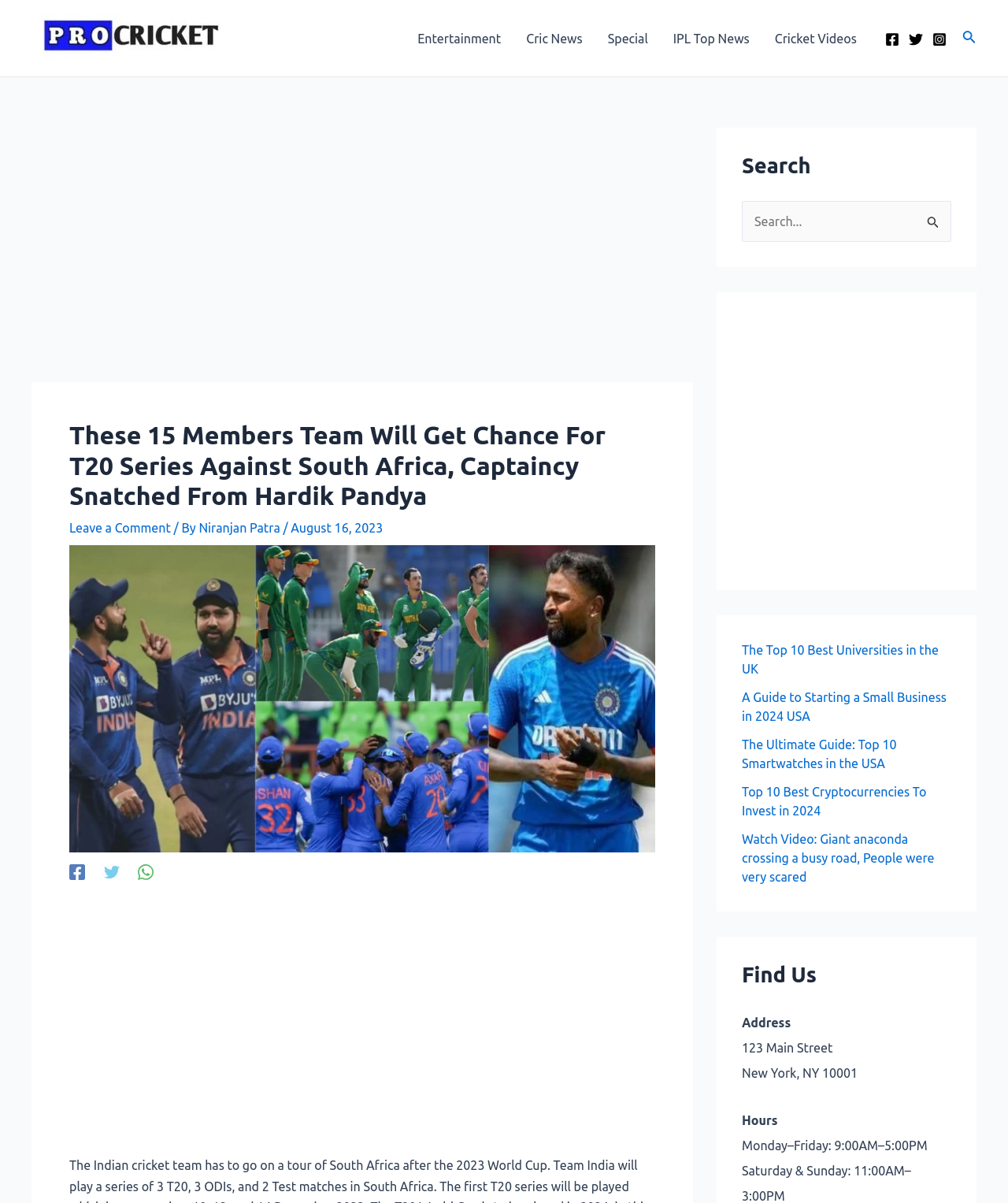How many T20 matches will Team India play?
Answer the question with a single word or phrase by looking at the picture.

3